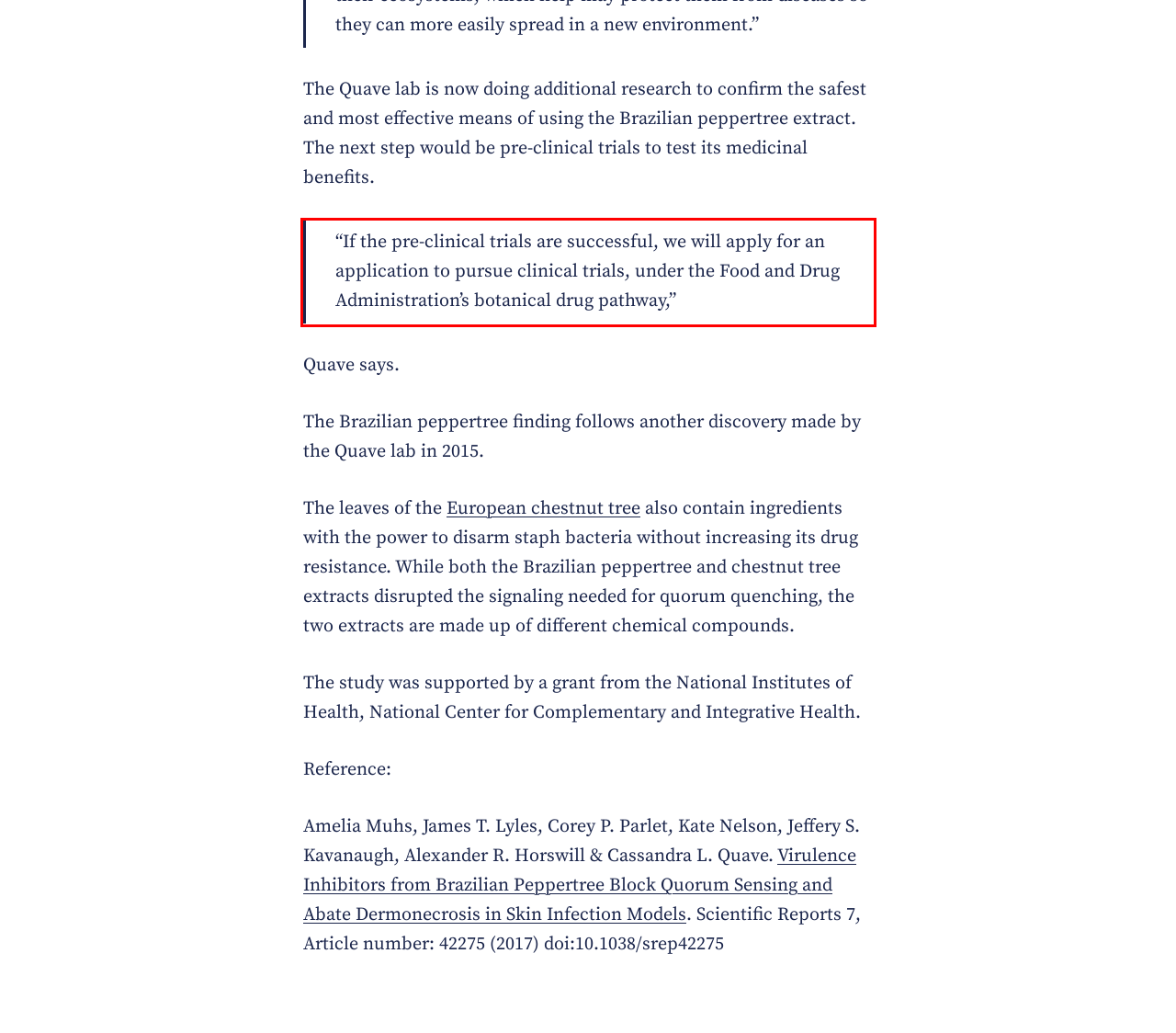View the screenshot of the webpage and identify the UI element surrounded by a red bounding box. Extract the text contained within this red bounding box.

“If the pre-clinical trials are successful, we will apply for an application to pursue clinical trials, under the Food and Drug Administration’s botanical drug pathway,”